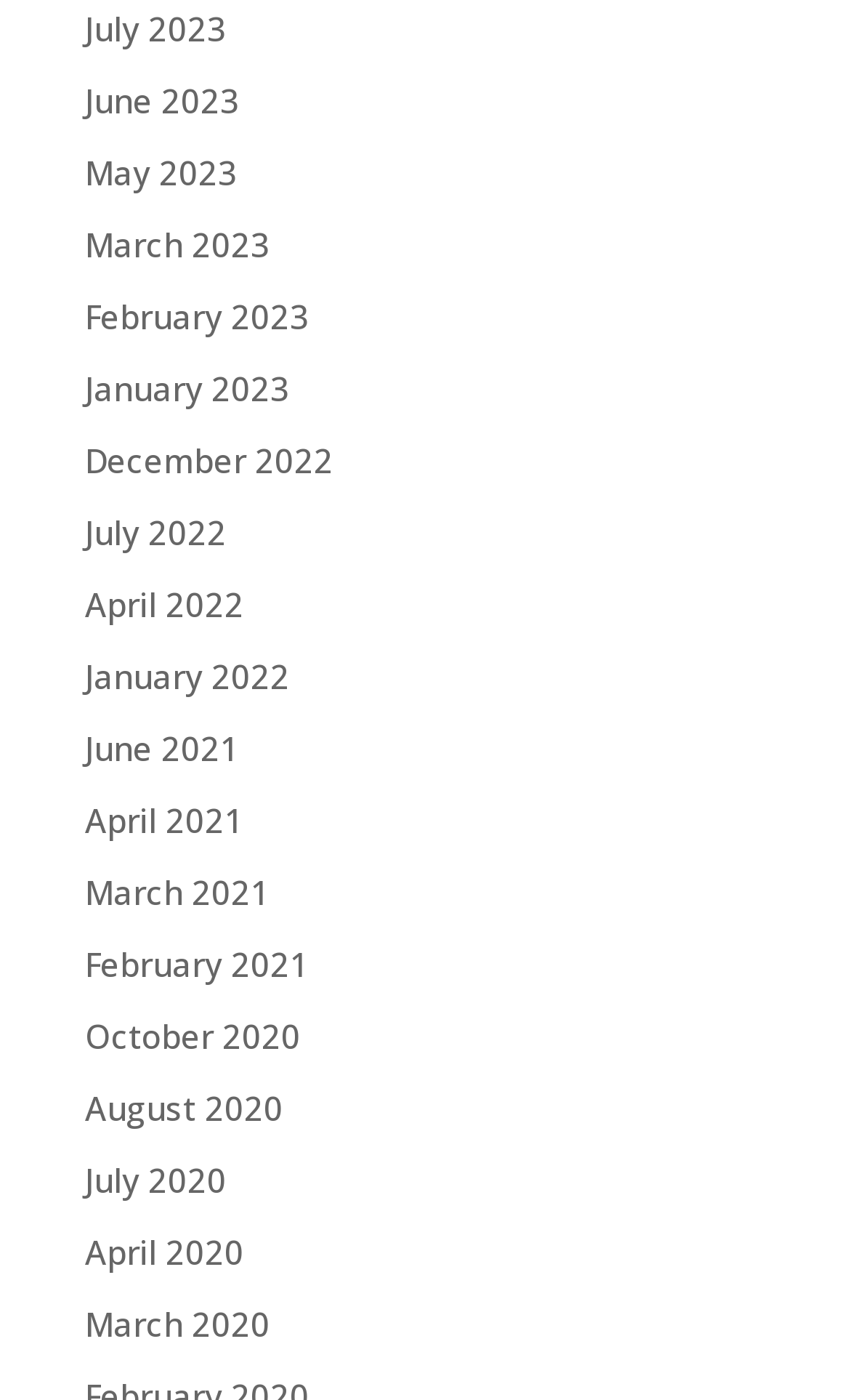Give a one-word or phrase response to the following question: How many links are there in total?

20